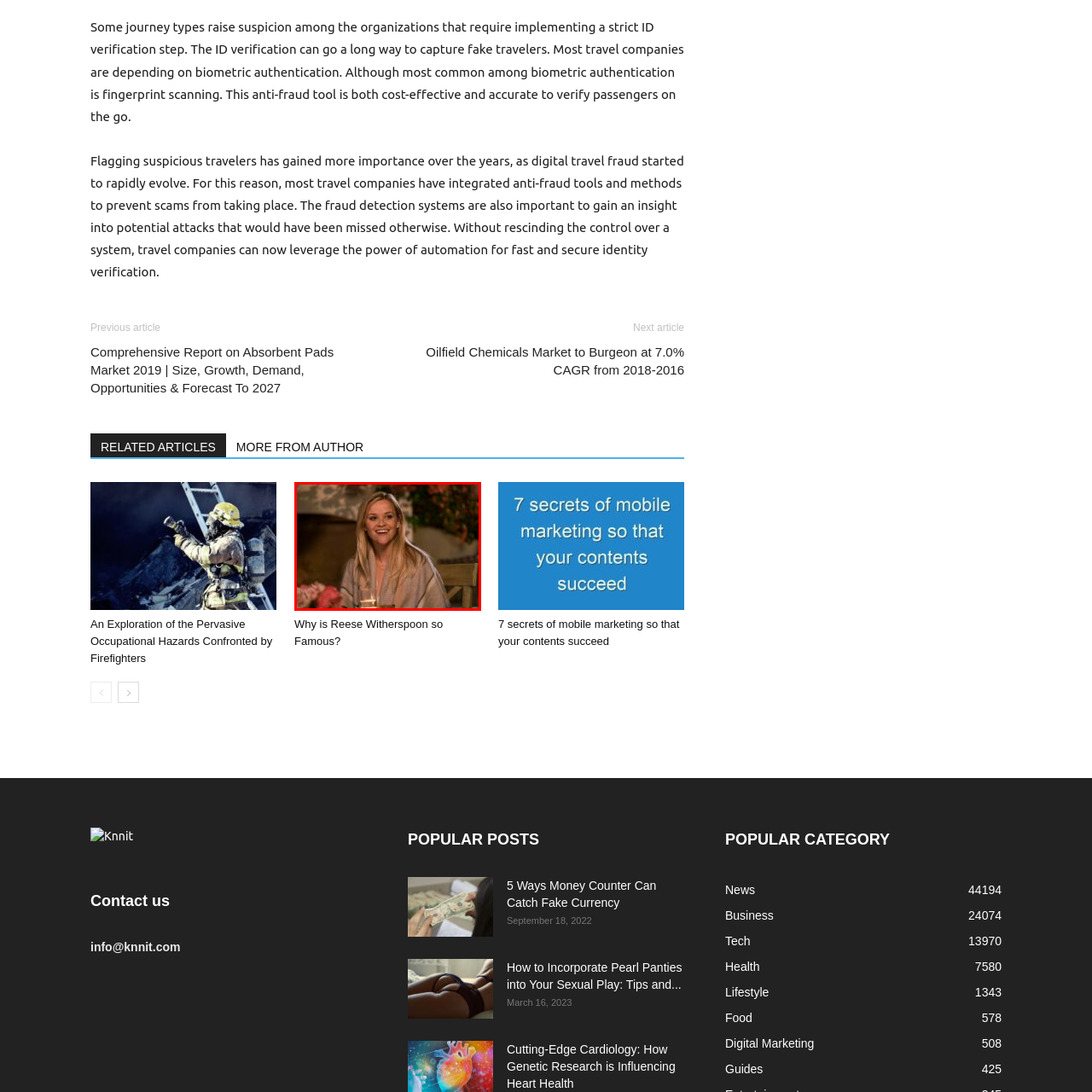What is the atmosphere of the setting?
Analyze the image within the red bounding box and respond to the question with a detailed answer derived from the visual content.

The caption describes the woman as being dressed casually and wrapped in a light-colored shawl, which implies a relaxed atmosphere. Additionally, the soft floral decorations in the background and the soft lighting also contribute to a cozy and inviting environment.